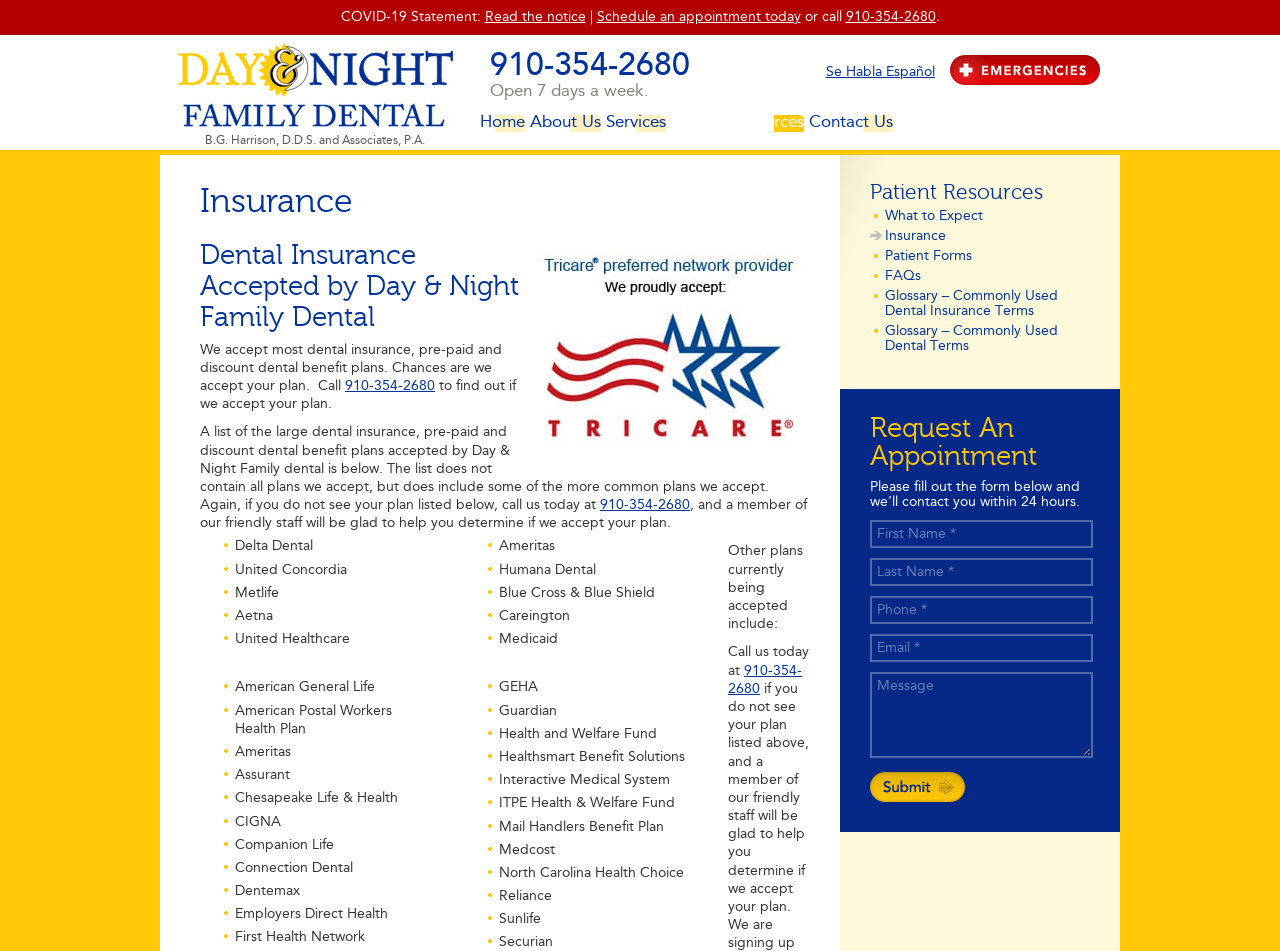Can you give a detailed response to the following question using the information from the image? What is the name of the dental office?

I found the name of the dental office by looking at the logo and the text on the webpage, which clearly states 'Day & Night Family Dental'.